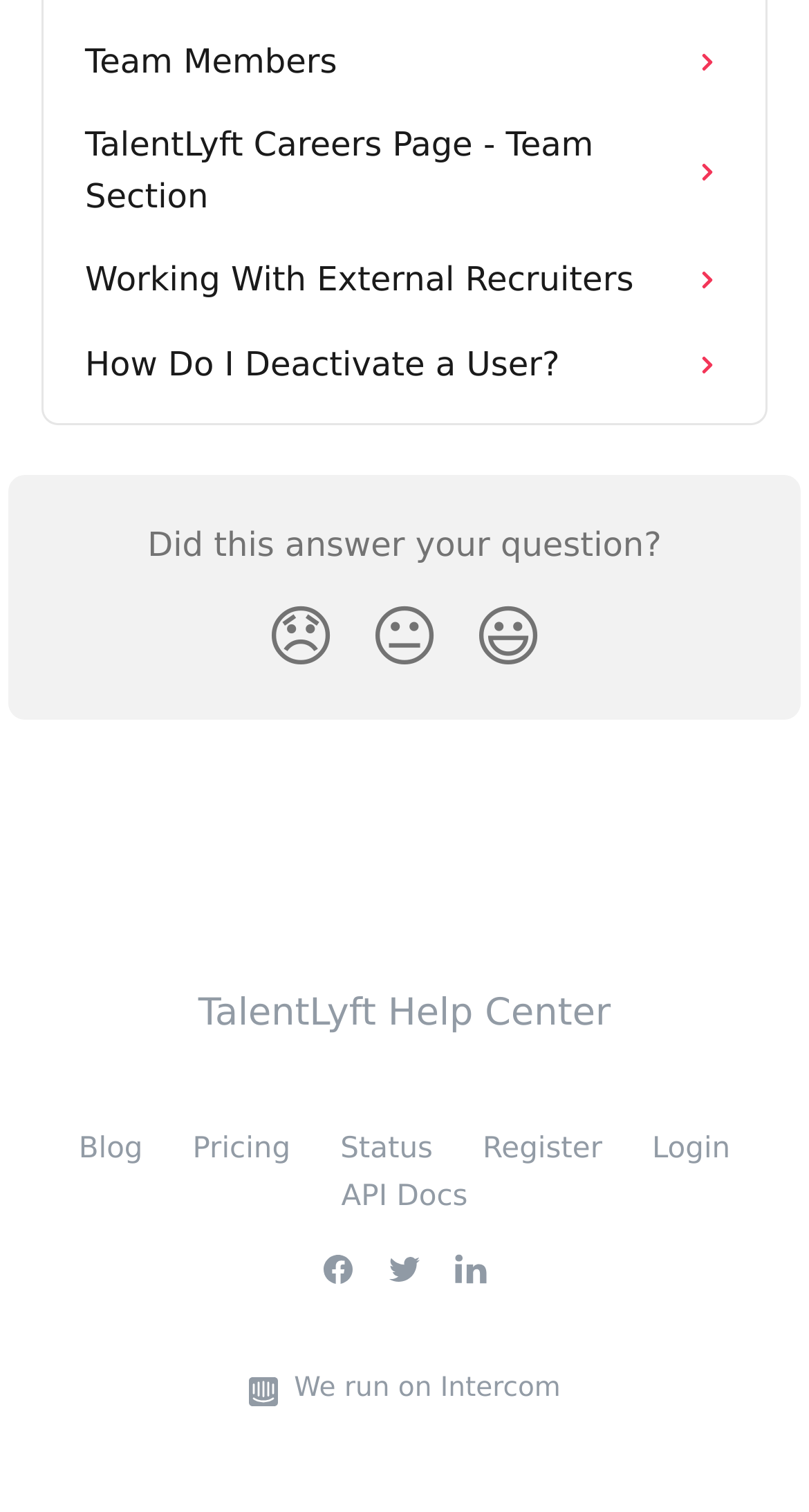Kindly determine the bounding box coordinates of the area that needs to be clicked to fulfill this instruction: "Visit Facebook page".

None